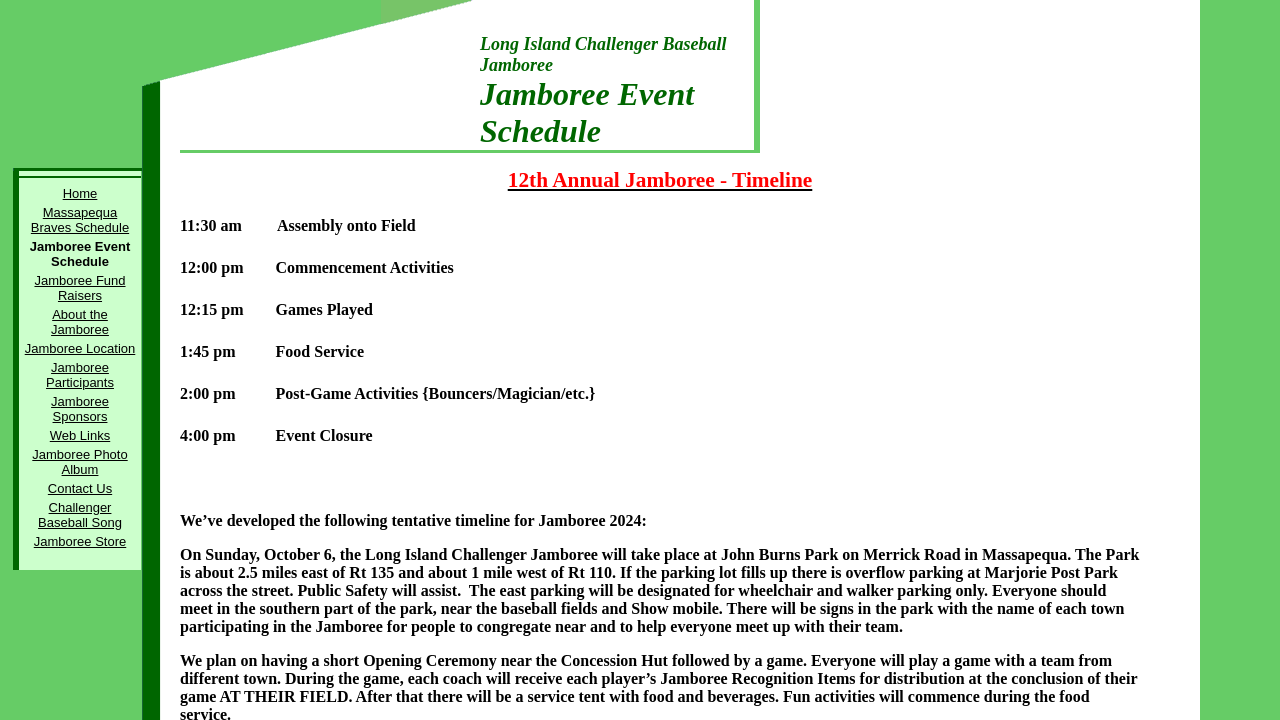Identify the bounding box of the UI component described as: "Jamboree Sponsors".

[0.04, 0.547, 0.085, 0.589]